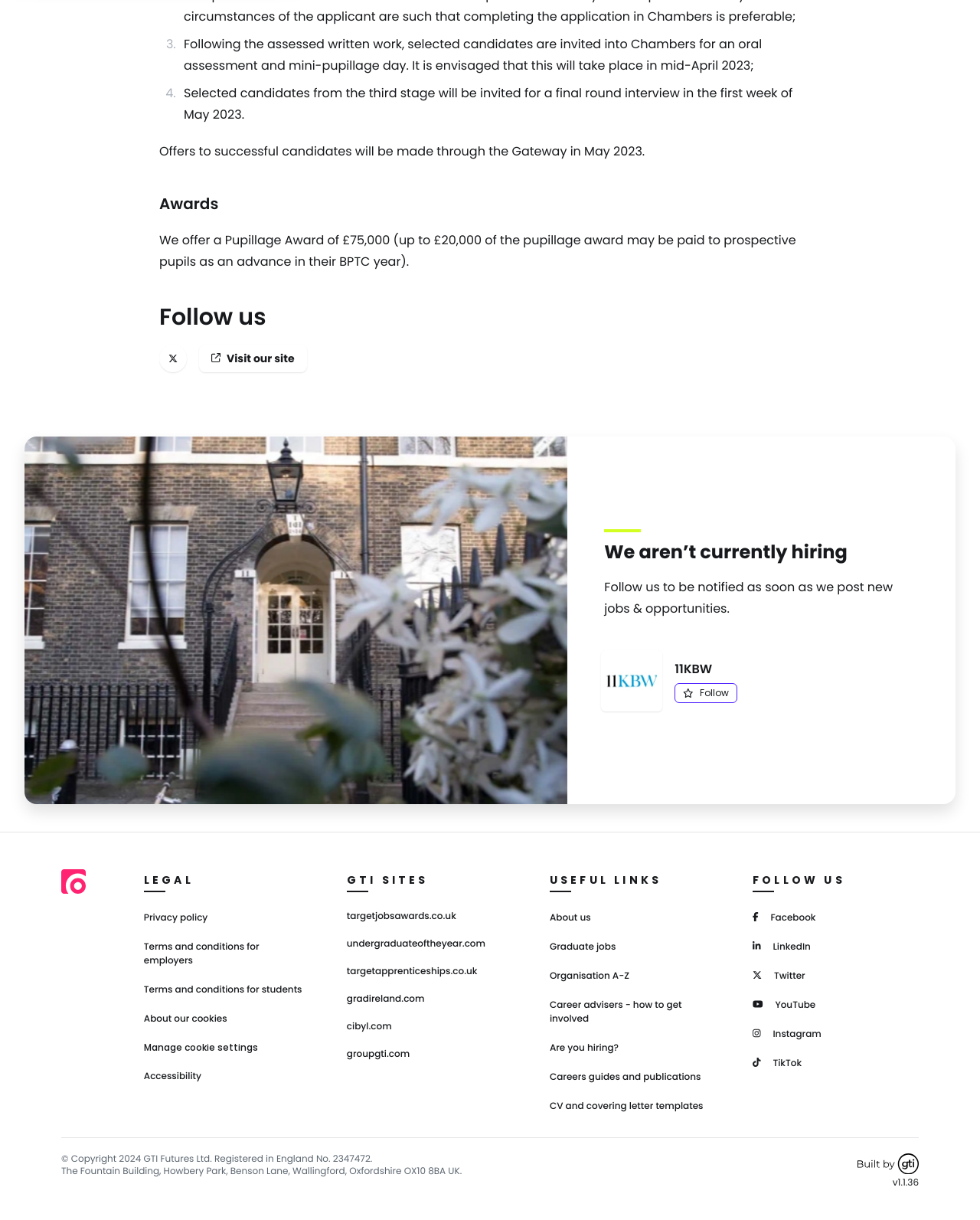Give a one-word or one-phrase response to the question: 
What is the name of the organization?

11KBW